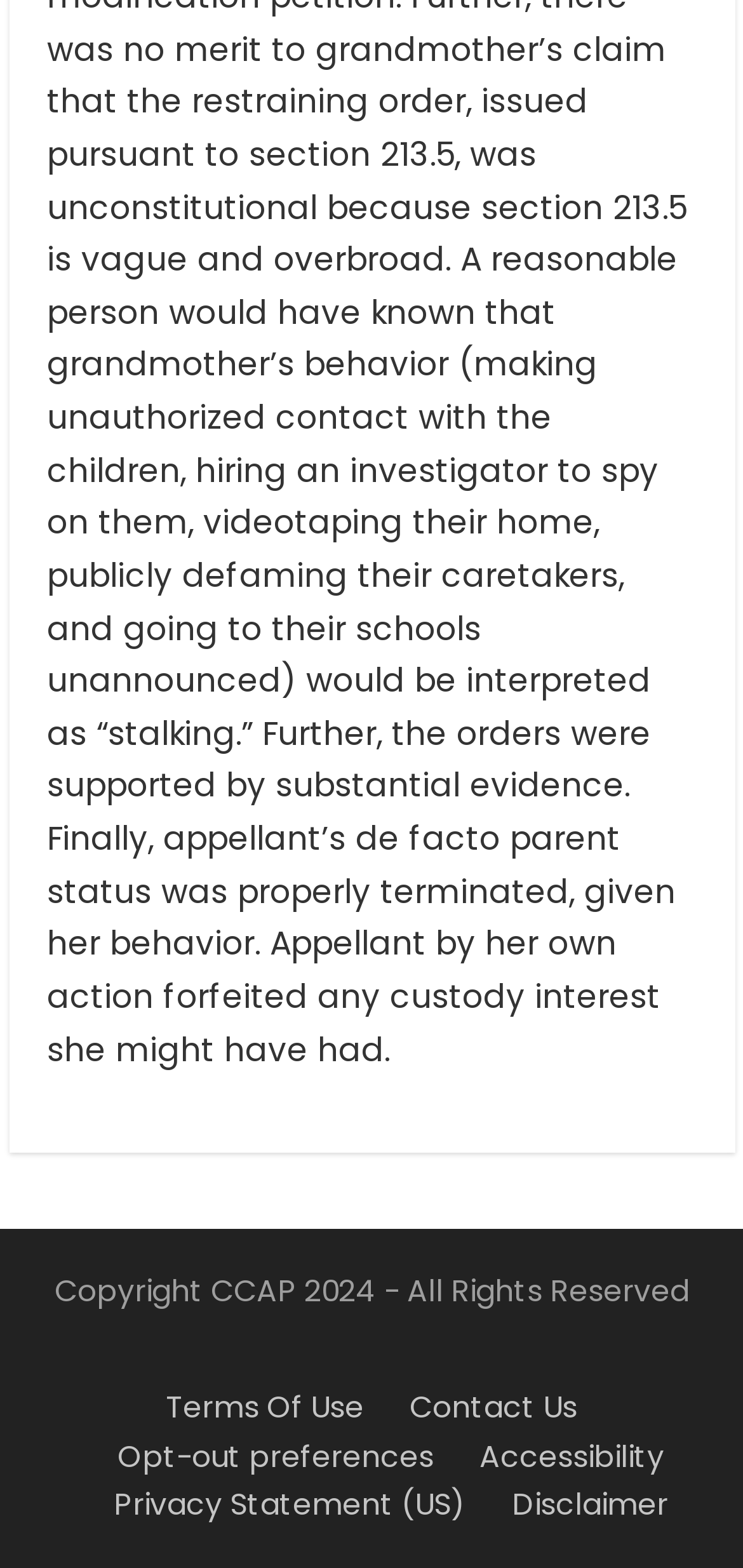Please use the details from the image to answer the following question comprehensively:
How many links are in the footer menu?

The footer menu contains 6 links, which are 'Terms Of Use', 'Contact Us', 'Opt-out preferences', 'Accessibility', 'Privacy Statement (US)', and 'Disclaimer'.